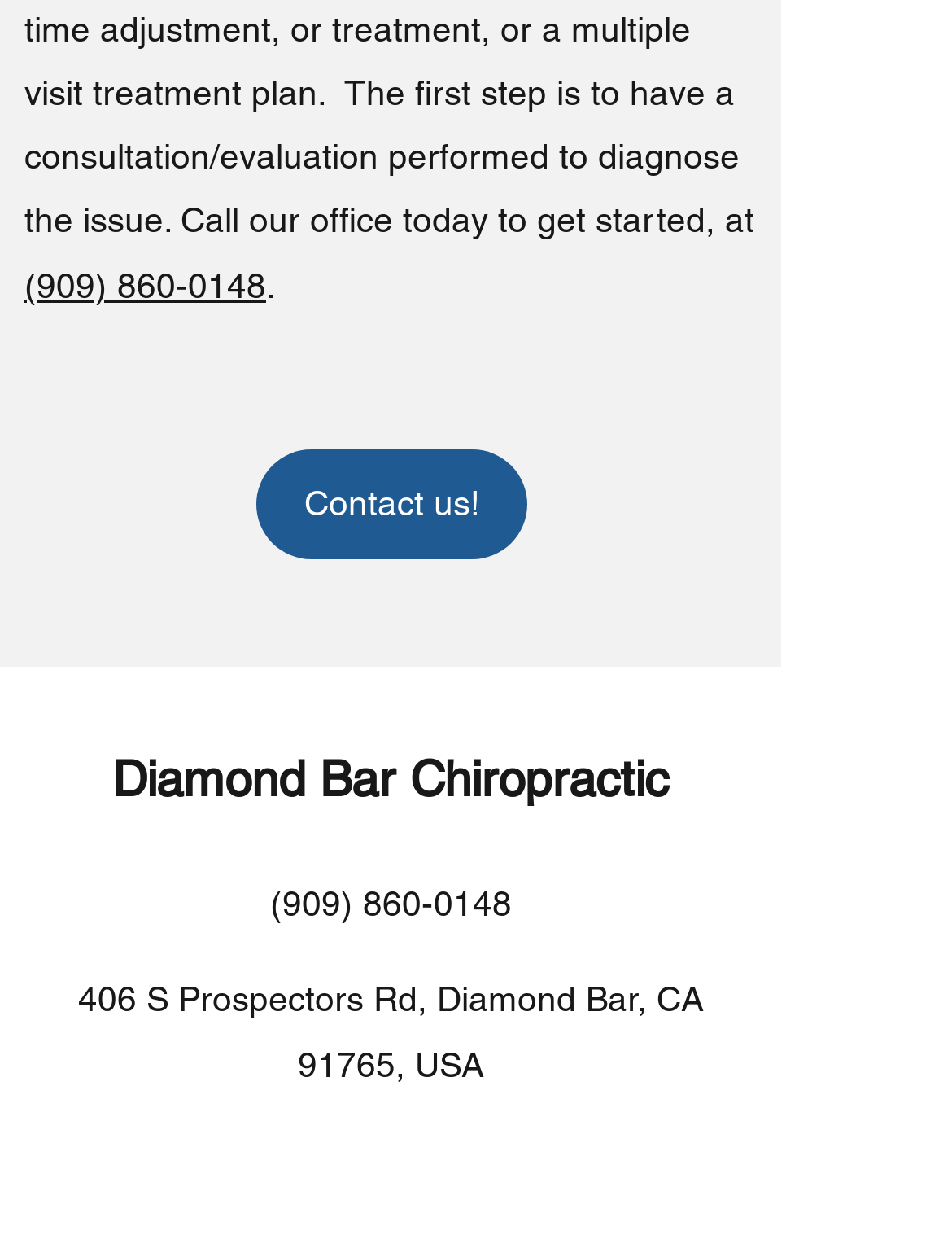Determine the bounding box for the HTML element described here: "Diamond Bar Chiropractic". The coordinates should be given as [left, top, right, bottom] with each number being a float between 0 and 1.

[0.118, 0.601, 0.703, 0.648]